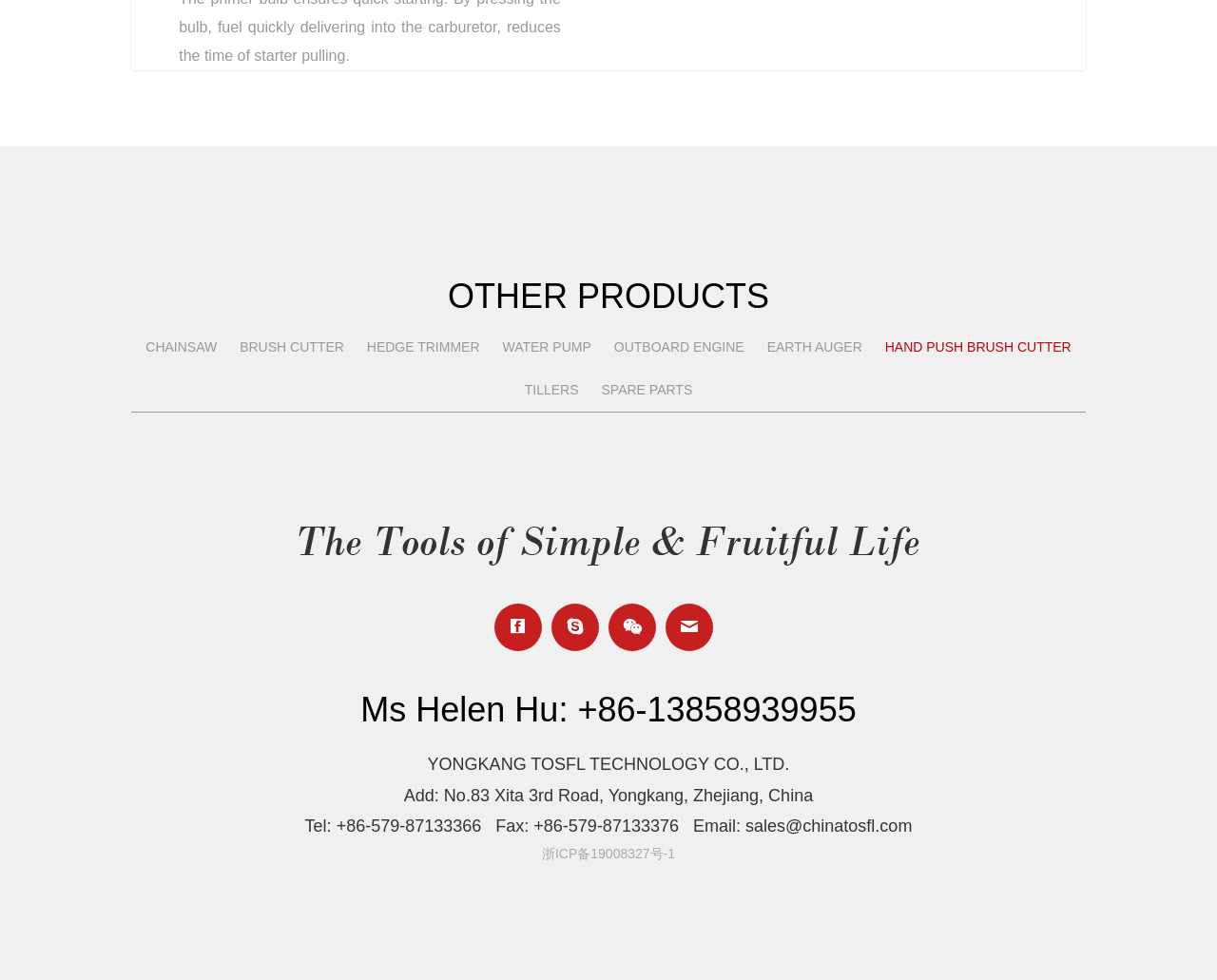Locate the bounding box coordinates of the clickable element to fulfill the following instruction: "Click on the image". Provide the coordinates as four float numbers between 0 and 1 in the format [left, top, right, bottom].

[0.245, 0.538, 0.755, 0.577]